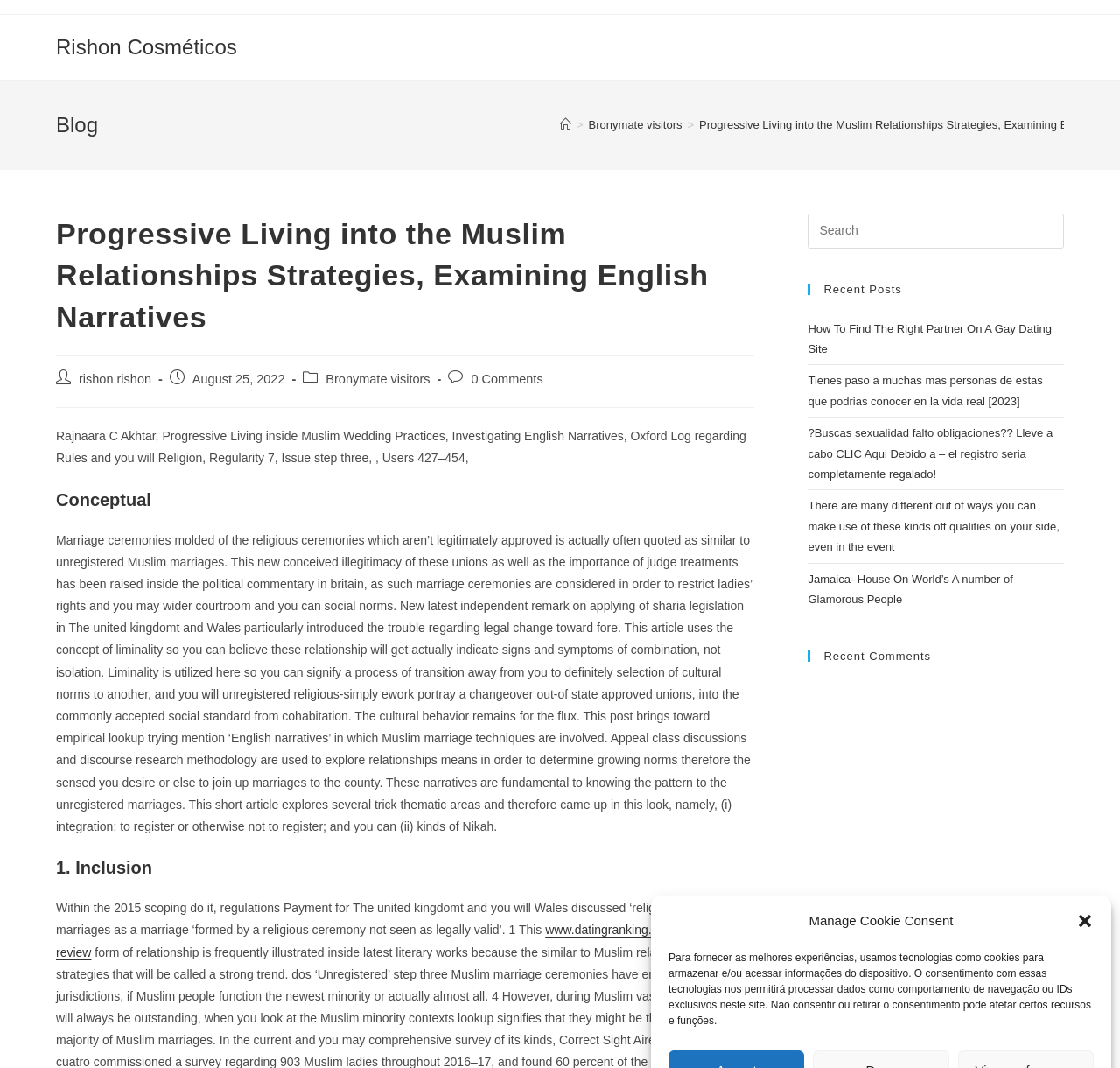Elaborate on the webpage's design and content in a detailed caption.

This webpage appears to be a blog post about progressive living in Muslim relationships, examining English narratives. At the top right corner, there is a "close-dialog" button. Below it, there are three paragraphs of static text explaining the use of technologies like cookies to store and access device information, and how consent or withdrawal of consent may affect certain resources and functions.

On the left side, there is a layout table with a link to "Rishon Cosméticos" at the top. Below it, there is a header section with a heading "Blog" and a navigation section with breadcrumbs, including links to "Home" and "Bronymate visitors".

The main content of the webpage is divided into several sections. The first section has a heading "Progressive Living into the Muslim Relationships Strategies, Examining English Narratives" and includes a link to "rishon rishon", a date "August 25, 2022", and links to "Bronymate visitors" and "0 Comments". Below it, there is a long paragraph of static text discussing the concept of liminality in the context of Muslim marriages.

The next section has a heading "Conceptual" and includes a paragraph of static text discussing the illegitimacy of unregistered Muslim marriages. This is followed by a section with a heading "1. Inclusion" and includes a paragraph of static text discussing the concept of "religious-only" marriages.

On the right side, there is a primary sidebar with a search box at the top, followed by a section with recent posts, including links to several articles with titles such as "How To Find The Right Partner On A Gay Dating Site" and "Jamaica- House On World’s A number of Glamorous People". Below it, there is a section with recent comments.